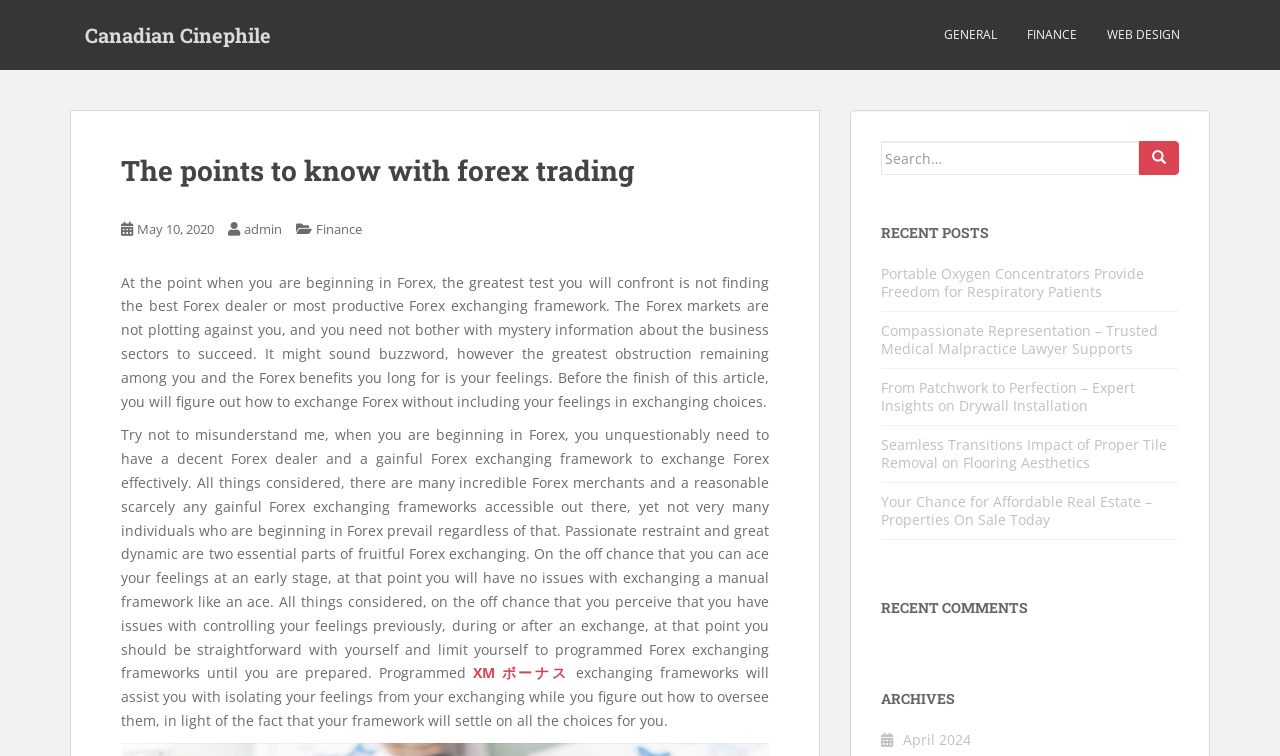Given the element description General, identify the bounding box coordinates for the UI element on the webpage screenshot. The format should be (top-left x, top-left y, bottom-right x, bottom-right y), with values between 0 and 1.

[0.738, 0.02, 0.779, 0.073]